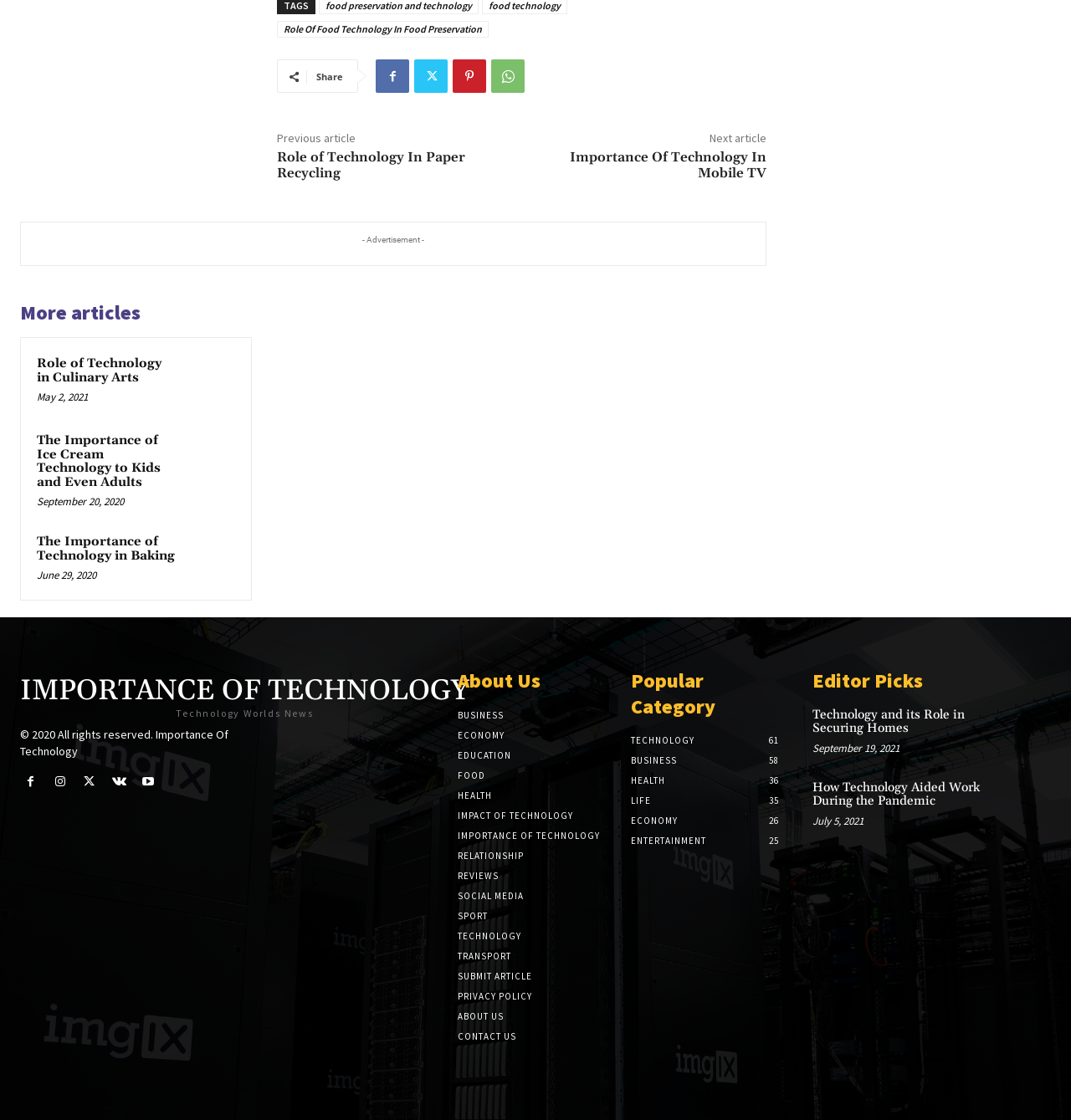Answer the question below in one word or phrase:
What is the purpose of the links at the bottom of the webpage?

Navigation